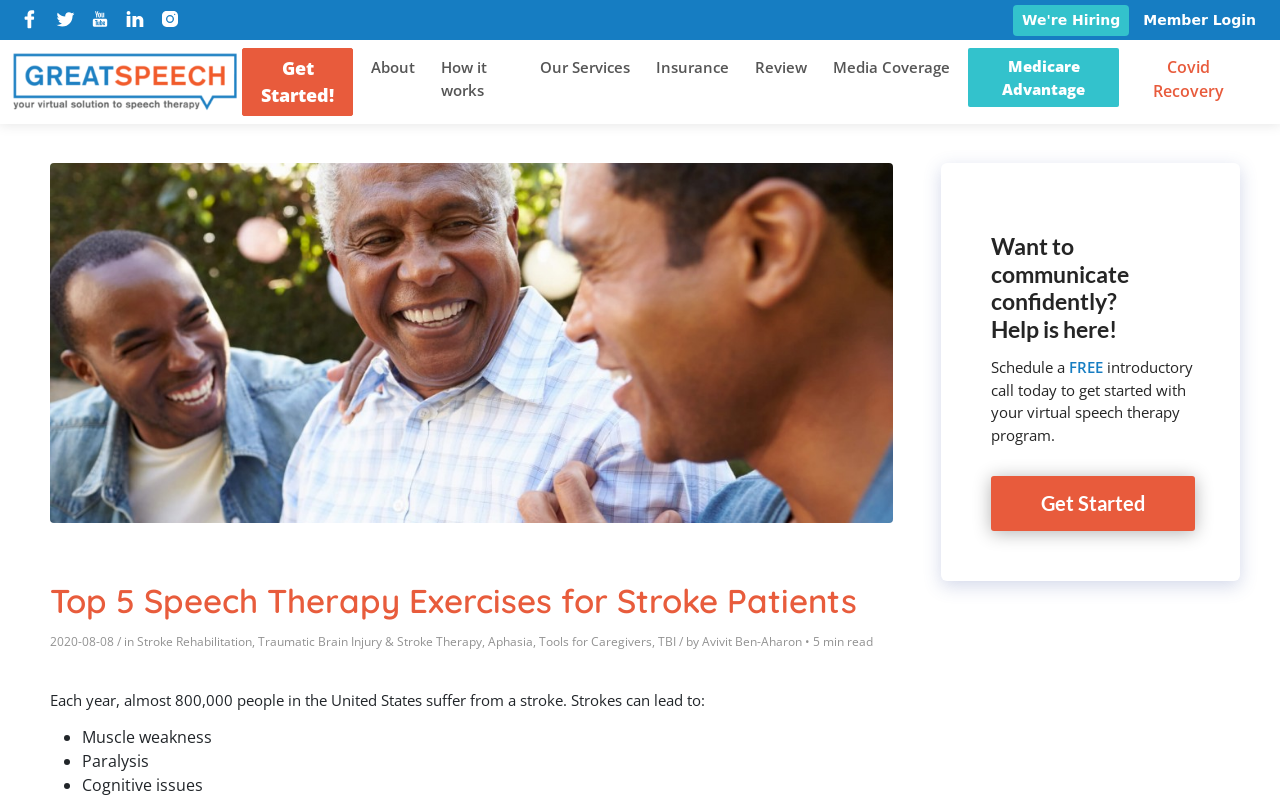Kindly determine the bounding box coordinates of the area that needs to be clicked to fulfill this instruction: "Click on Schedule a FREE introductory call today".

[0.774, 0.446, 0.932, 0.555]